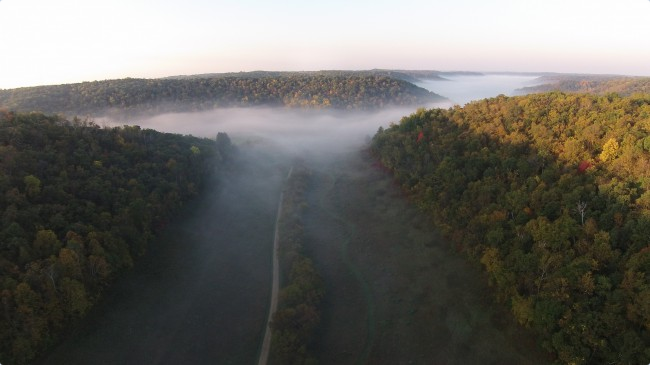Offer an in-depth caption that covers the entire scene depicted in the image.

This aerial photograph captures a breathtaking view of a serene valley enveloped in mist during the early hours of the morning. The soft, rolling fog gracefully drifts through the landscape, highlighting the lush greenery of the surrounding hills, which are adorned with a palette of autumn colors. A winding path cuts through the valley floor, guiding the eye towards the horizon where the mist begins to lift, revealing further depths of the landscape. This image beautifully illustrates the tranquility and natural beauty of the area, reflecting a moment in time witnessed from above as nature unfolds its daily spectacle. It is a stunning representation of the harmony between the land and weather, showcasing the peaceful coexistence of fog, foliage, and the rugged terrain.